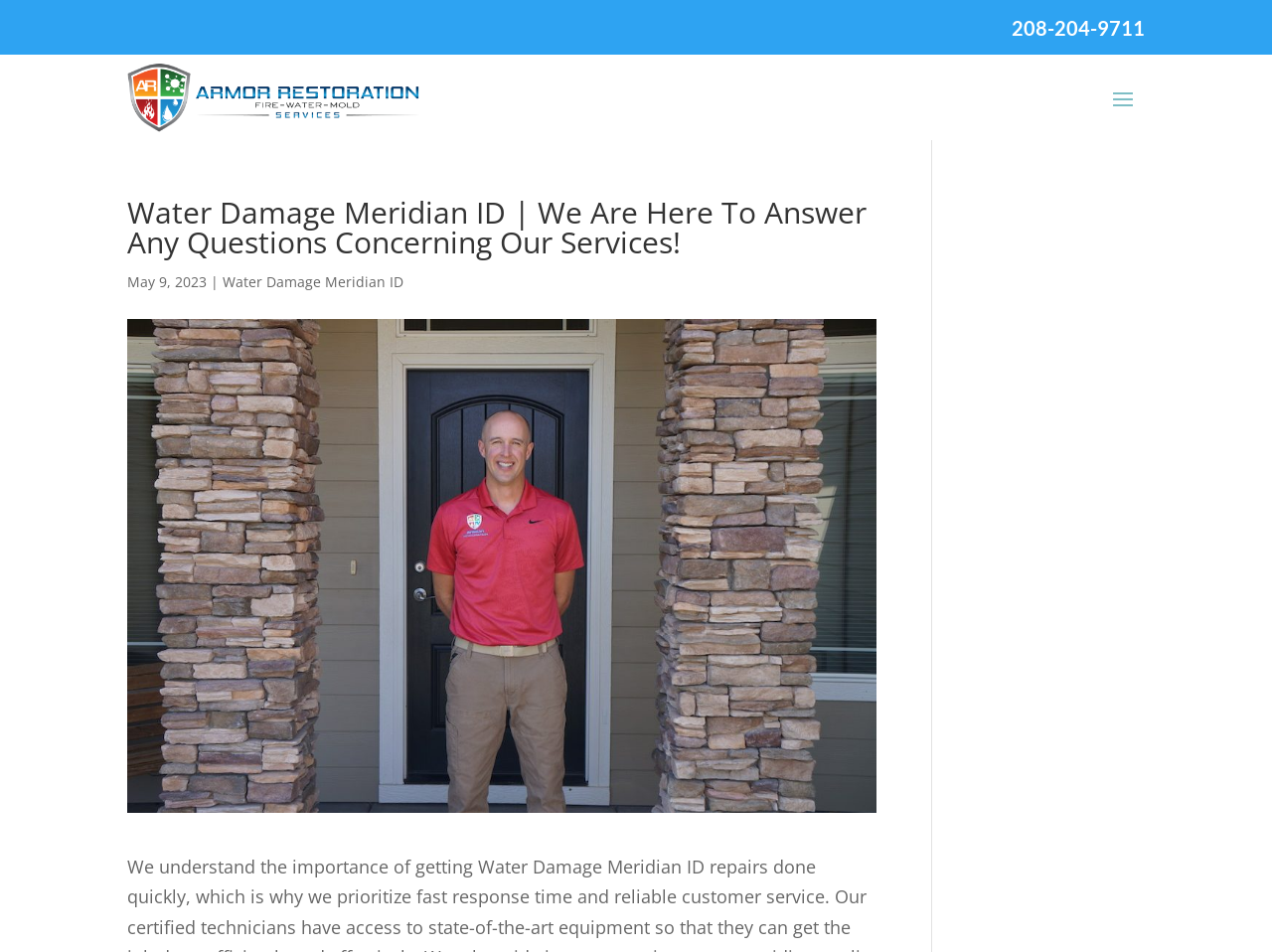Give a one-word or phrase response to the following question: What is the bounding box coordinate of the company logo?

[0.1, 0.065, 0.33, 0.139]